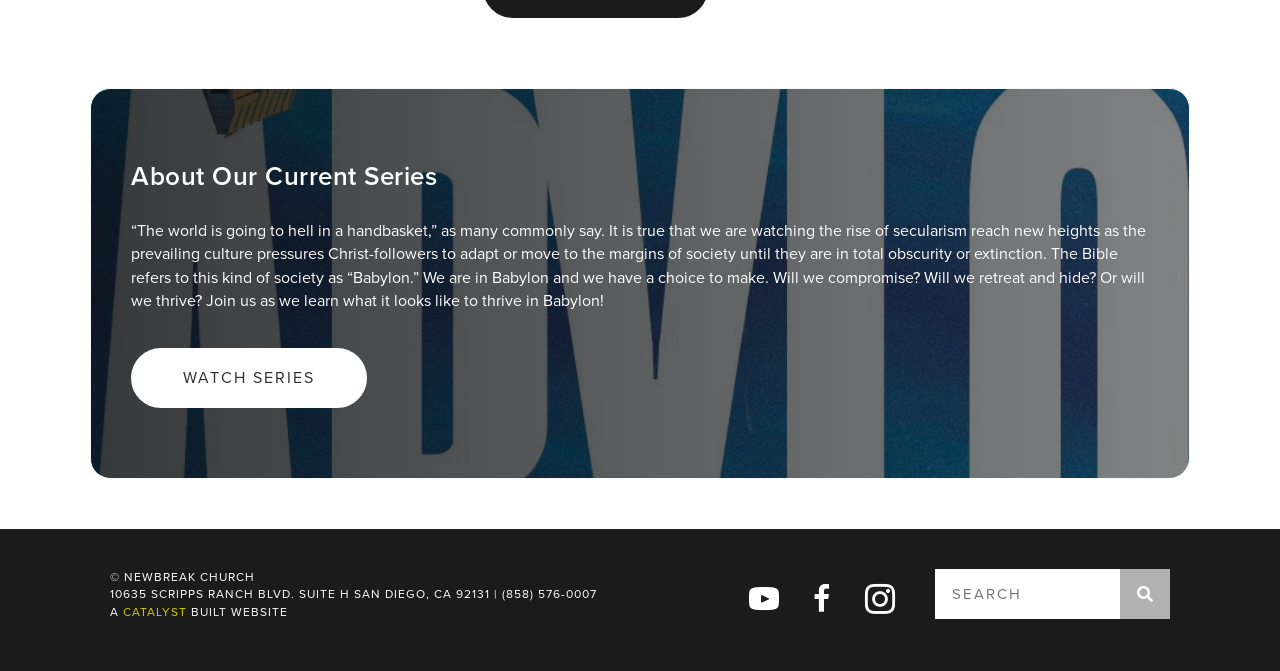Determine the bounding box coordinates of the UI element that matches the following description: "parent_node: Search name="s" placeholder="Search" title="Search"". The coordinates should be four float numbers between 0 and 1 in the format [left, top, right, bottom].

[0.73, 0.848, 0.875, 0.923]